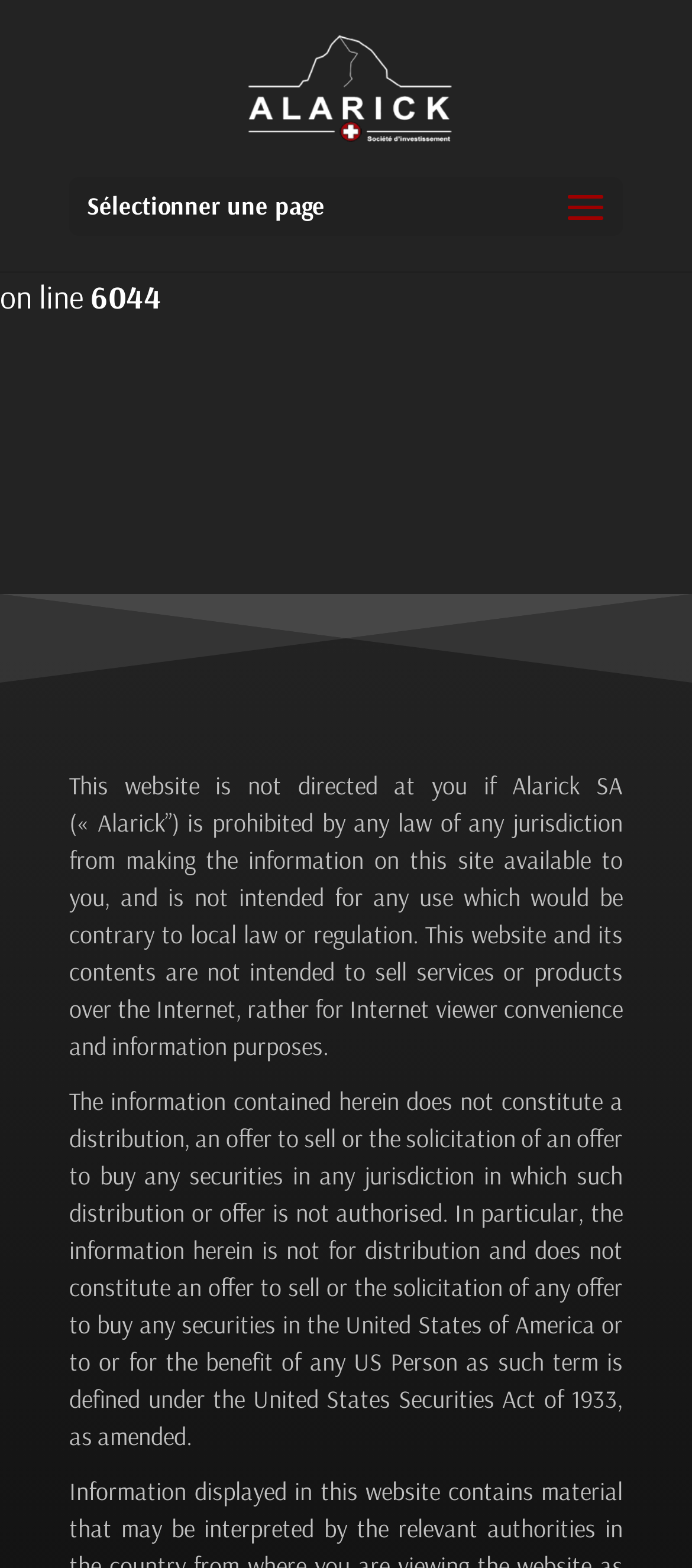Determine the bounding box for the described UI element: "alt="Alarick"".

[0.357, 0.041, 0.653, 0.067]